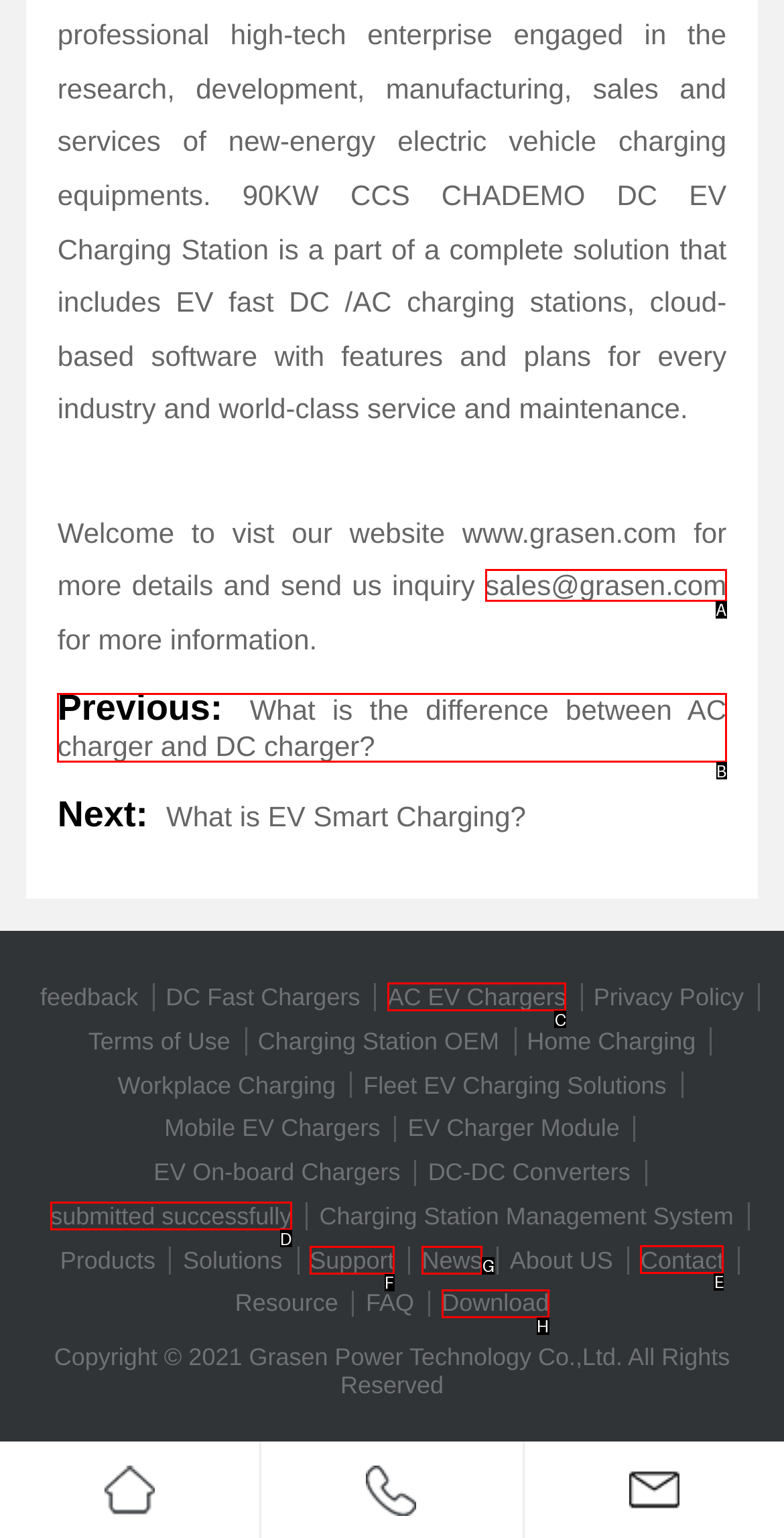Select the letter of the UI element you need to click on to fulfill this task: Contact the company. Write down the letter only.

E